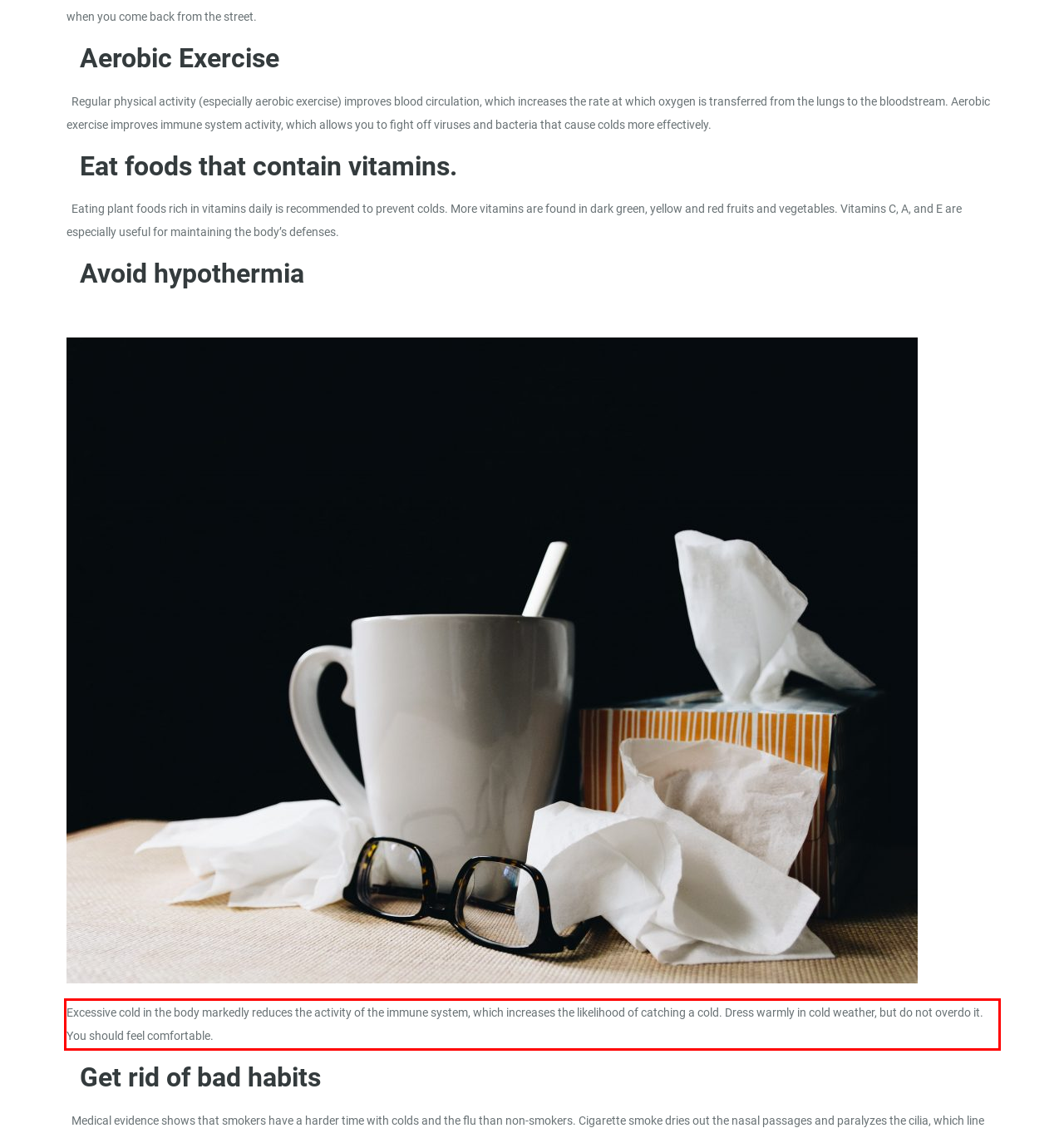Given a webpage screenshot with a red bounding box, perform OCR to read and deliver the text enclosed by the red bounding box.

Excessive cold in the body markedly reduces the activity of the immune system, which increases the likelihood of catching a cold. Dress warmly in cold weather, but do not overdo it. You should feel comfortable.